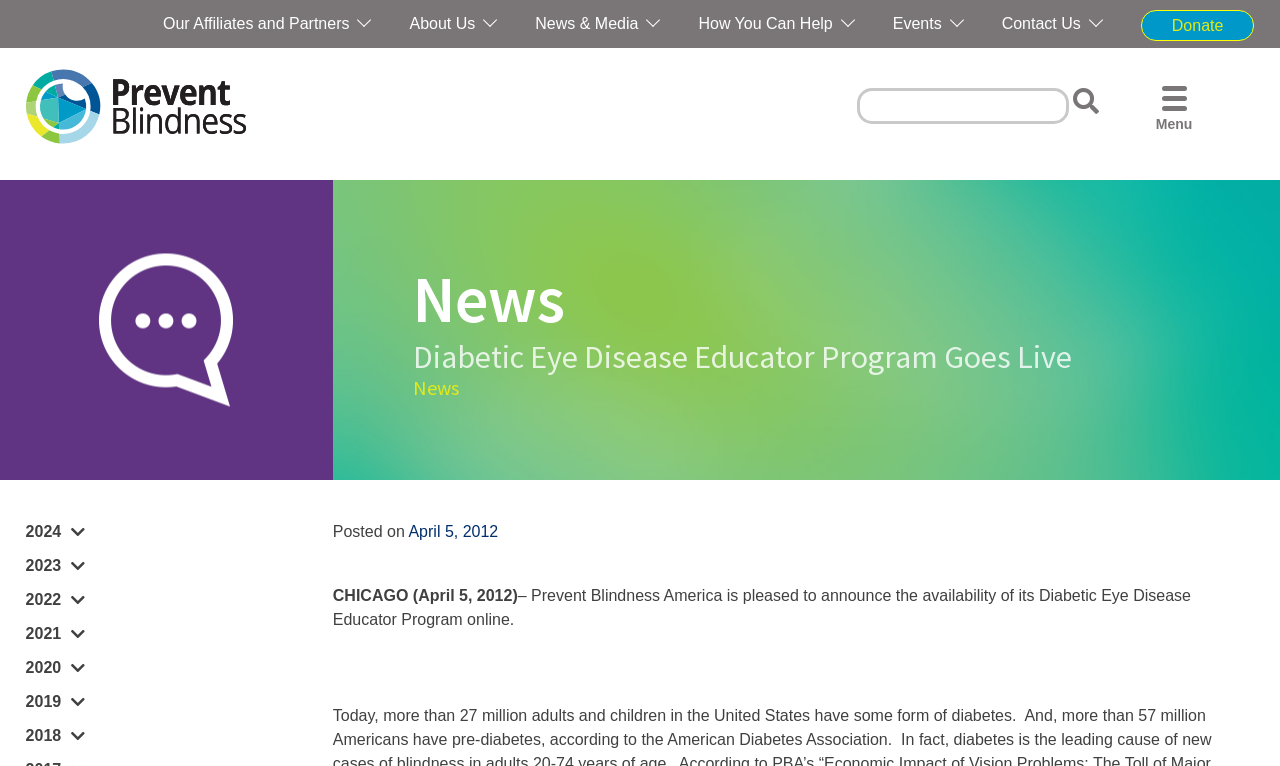Locate the bounding box coordinates of the area where you should click to accomplish the instruction: "Go to About Us".

[0.32, 0.013, 0.371, 0.05]